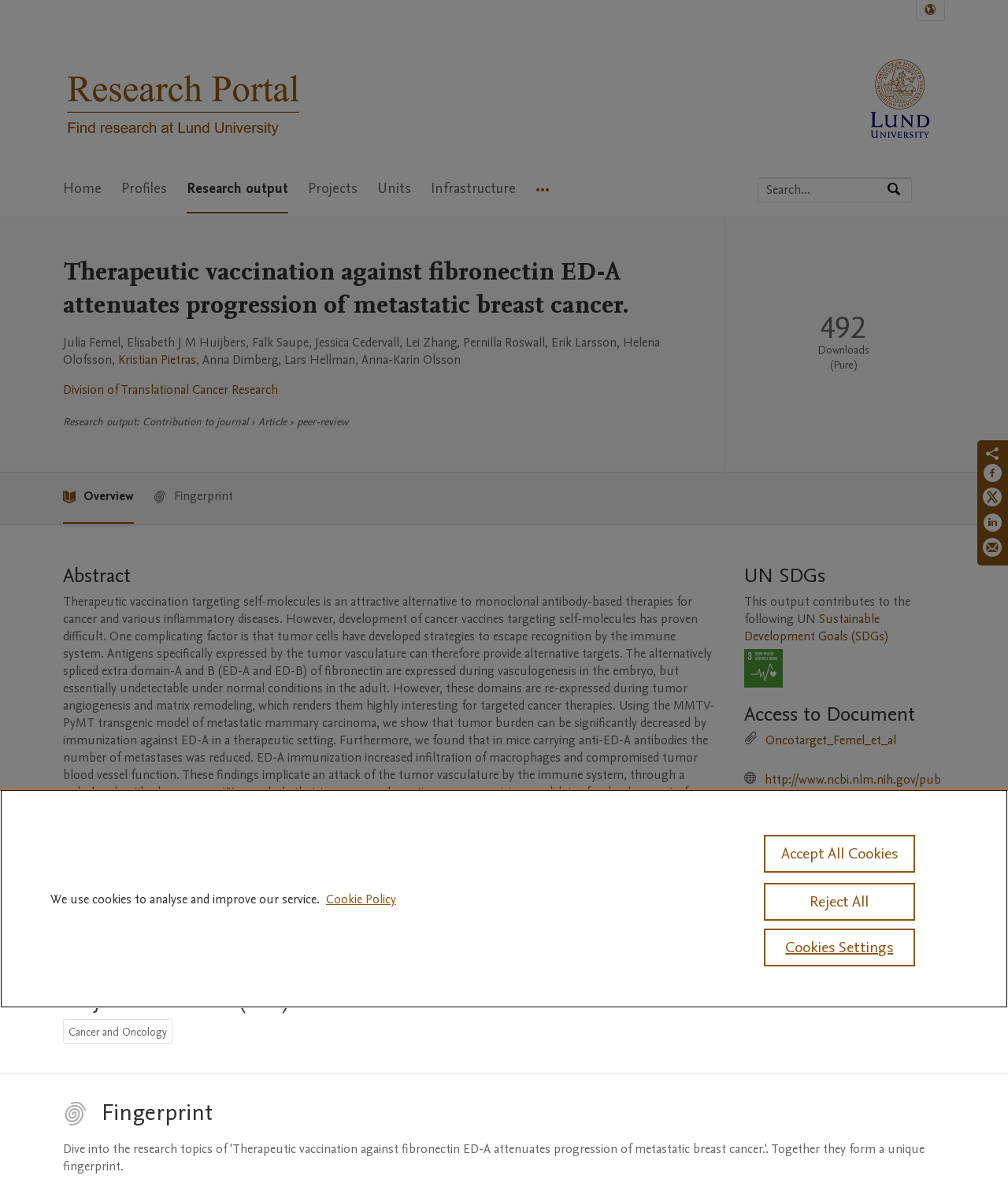Indicate the bounding box coordinates of the element that needs to be clicked to satisfy the following instruction: "Select language". The coordinates should be four float numbers between 0 and 1, i.e., [left, top, right, bottom].

[0.909, 0.001, 0.937, 0.017]